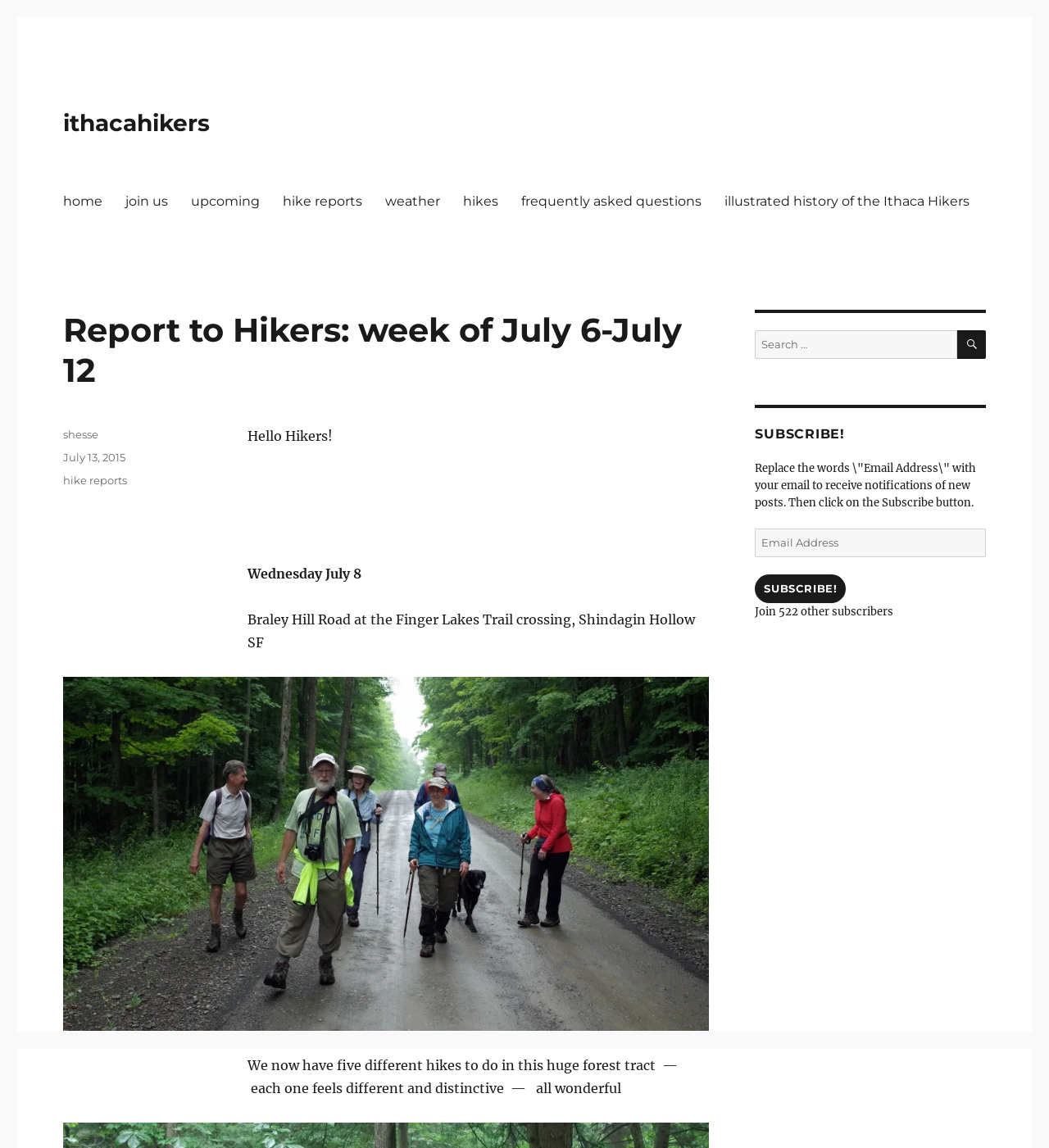Identify the coordinates of the bounding box for the element that must be clicked to accomplish the instruction: "Subscribe with an email address".

[0.72, 0.46, 0.94, 0.485]